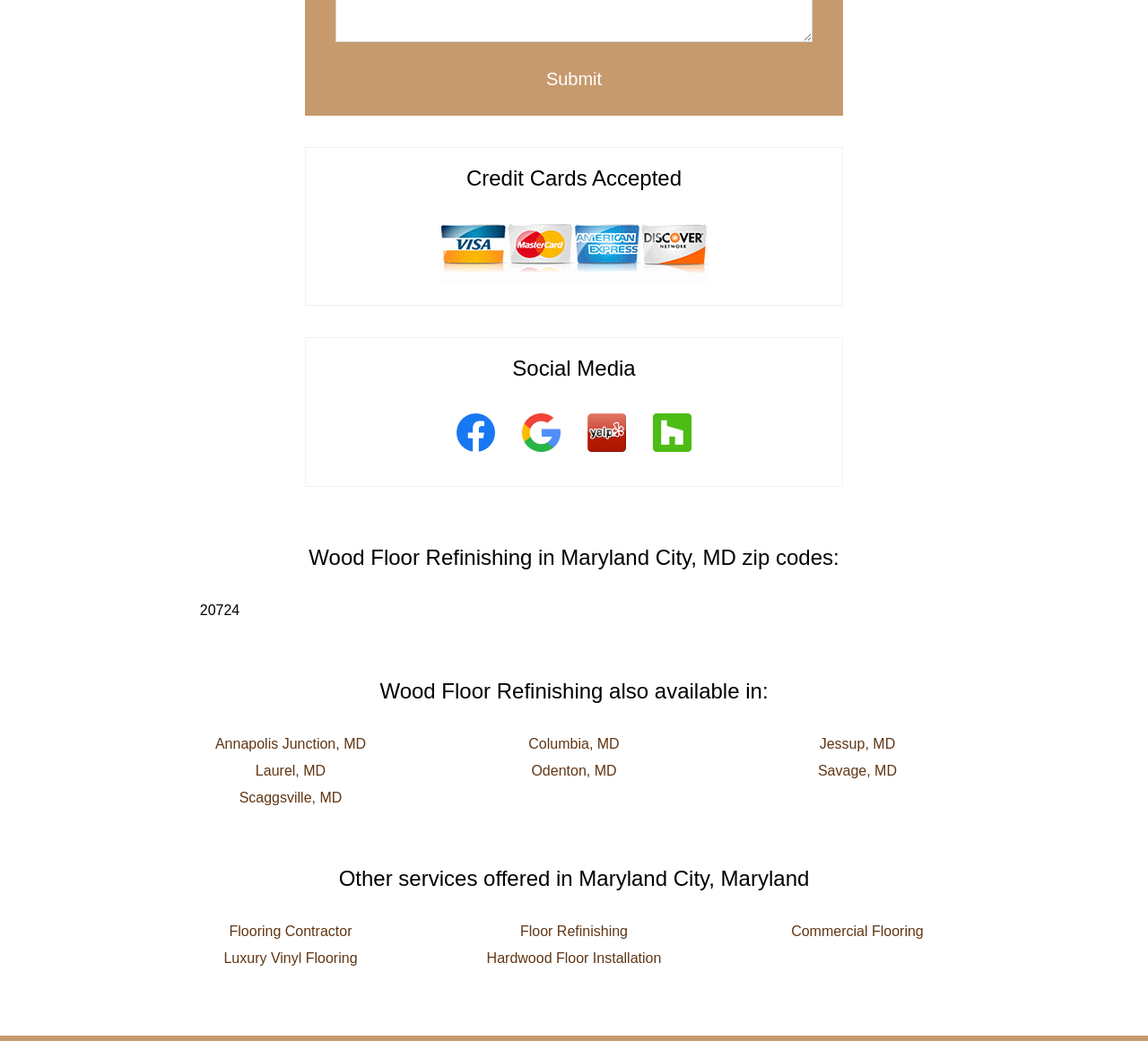Determine the bounding box coordinates of the section I need to click to execute the following instruction: "Visit Facebook". Provide the coordinates as four float numbers between 0 and 1, i.e., [left, top, right, bottom].

[0.386, 0.427, 0.443, 0.446]